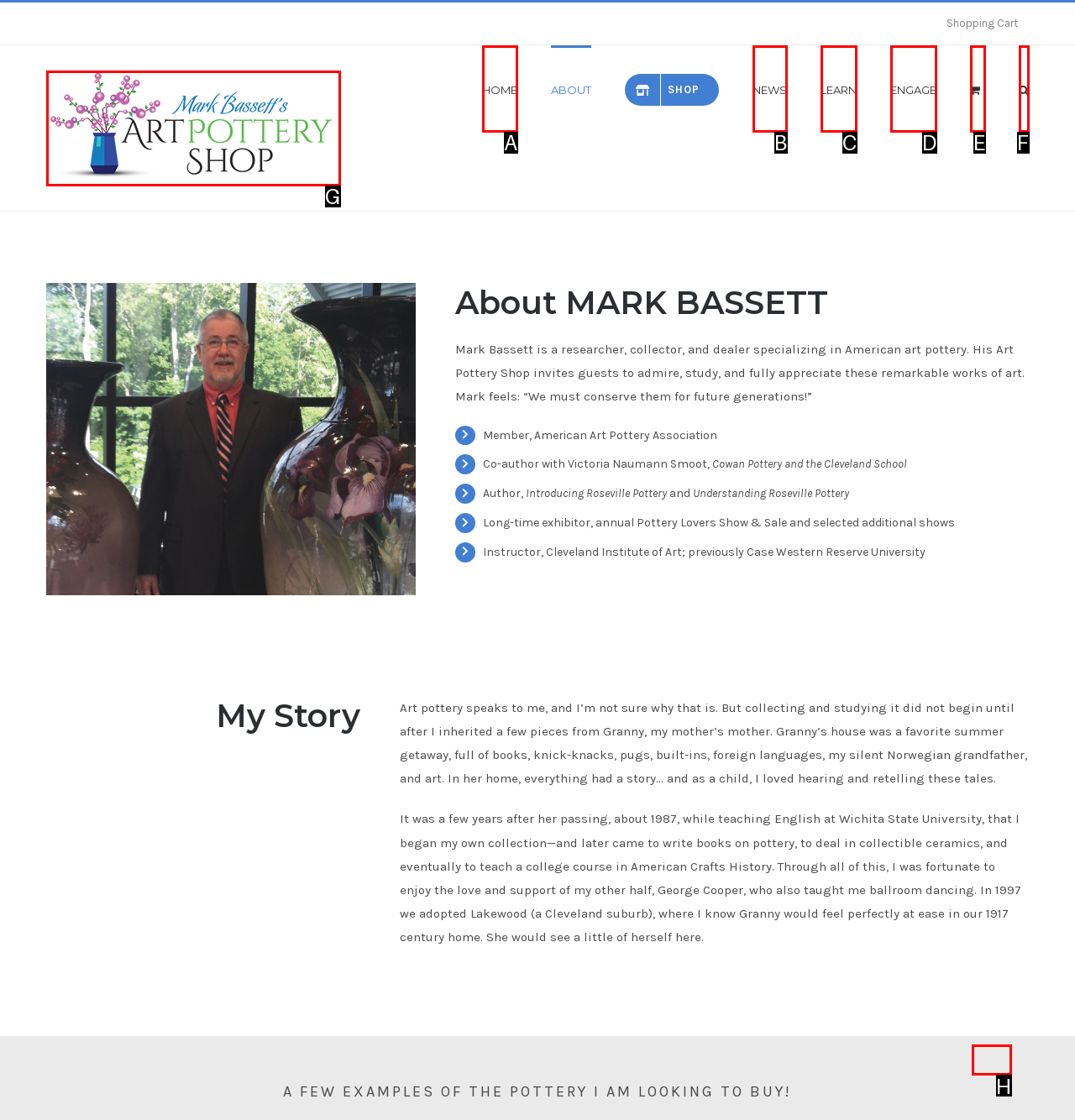Select the HTML element that should be clicked to accomplish the task: Go to the top of the page Reply with the corresponding letter of the option.

H